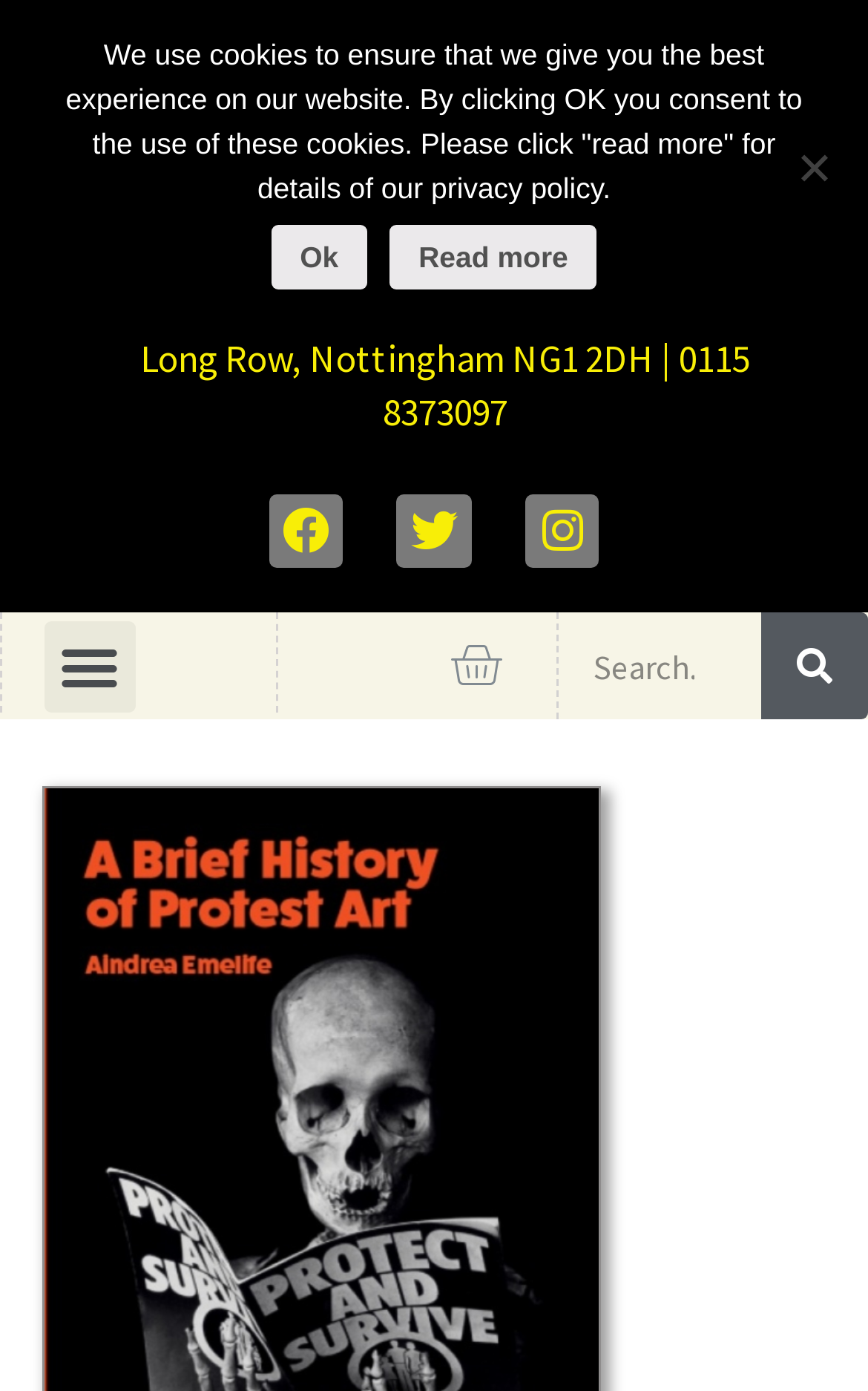What is the phone number of the bookshop?
Using the image as a reference, give an elaborate response to the question.

I found the phone number by looking at the static text element that contains the address and contact information of the bookshop, which is 'Nottingham’s independent bookshop | 14a Long Row, Nottingham NG1 2DH | 0115 8373097'.